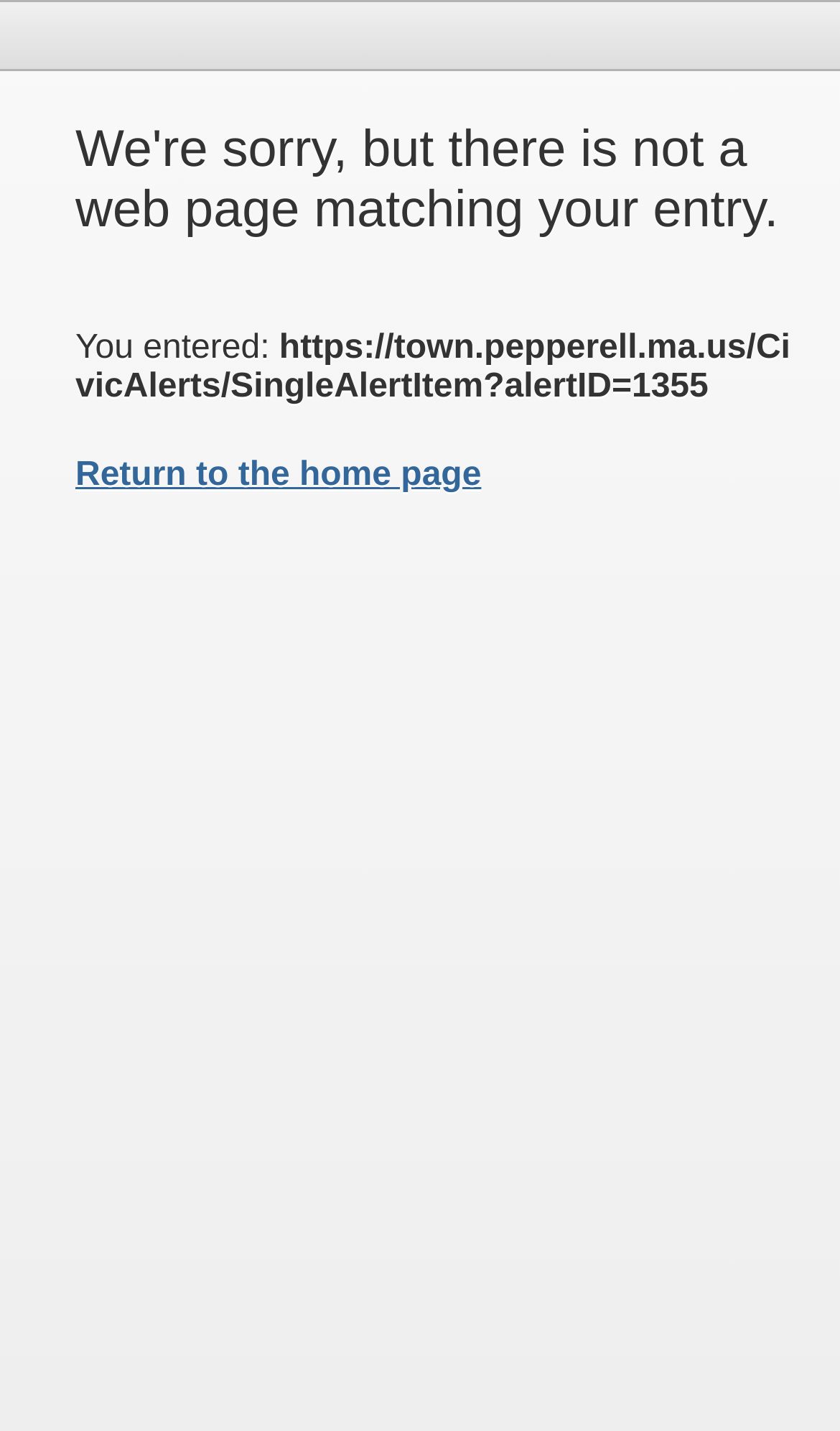Provide a thorough description of the webpage you see.

The webpage appears to be a custom 404 error page. At the top of the page, there is a search bar with a list of options, including "Go", "Home", "Government", "Departments", "Residents", "Business", "Visitors", and "My Apps Agenda Center". This search bar spans the entire width of the page.

Below the search bar, there is a main section that takes up about 43% of the page's height. Within this section, there is a table that occupies most of the width and about 36% of the page's height. The table contains a message indicating that the item being searched for is no longer available.

The message is divided into three rows. The first row displays the error message "We're sorry, but there is not a web page matching your entry." The second row shows the URL that was entered, which is "https://town.pepperell.ma.us/CivicAlerts/SingleAlertItem?alertID=1355". The third row contains a link to return to the home page, which is labeled "Return to the home page".

At the very top of the page, there is a small text element that appears to be a placeholder for Zendesk support, but it does not contain any meaningful information.

There are no images on the page. The overall layout is simple and easy to navigate, with clear headings and concise text.